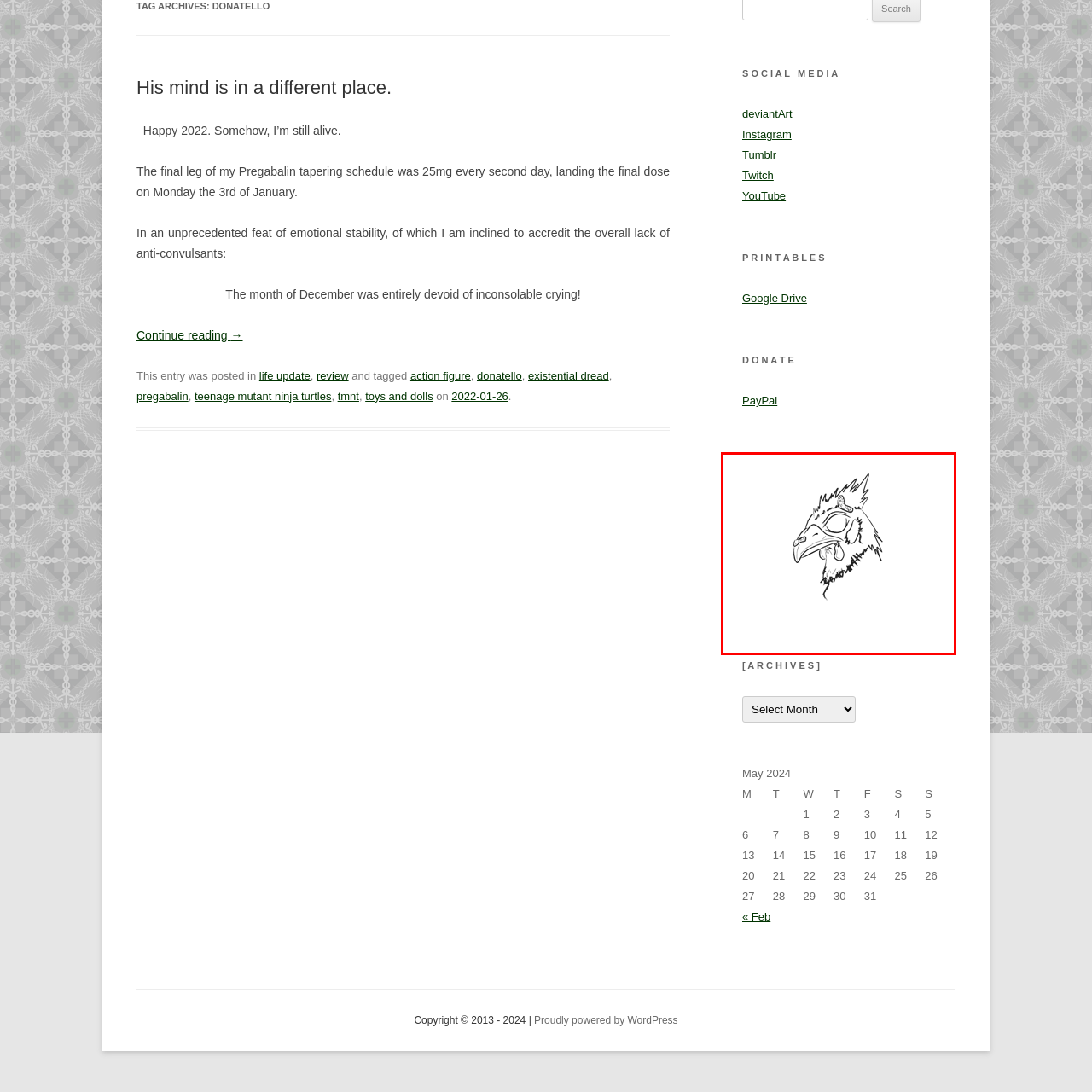What is perched on the chicken's head?  
Carefully review the image highlighted by the red outline and respond with a comprehensive answer based on the image's content.

The illustration showcases a small insect perched on the chicken's head, adding to the playful and humorous essence of the image.